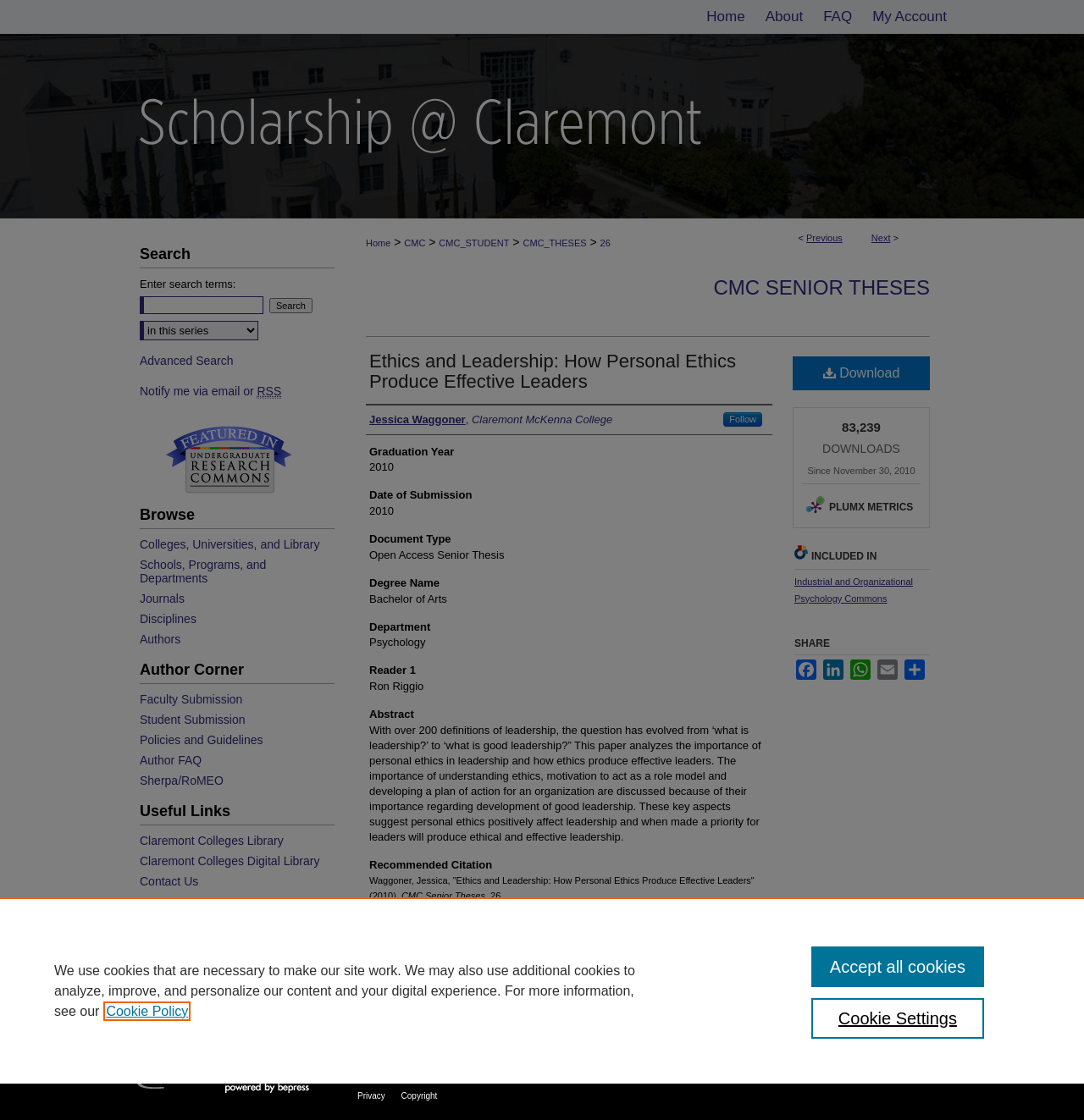Please indicate the bounding box coordinates of the element's region to be clicked to achieve the instruction: "Search for something". Provide the coordinates as four float numbers between 0 and 1, i.e., [left, top, right, bottom].

[0.129, 0.265, 0.243, 0.28]